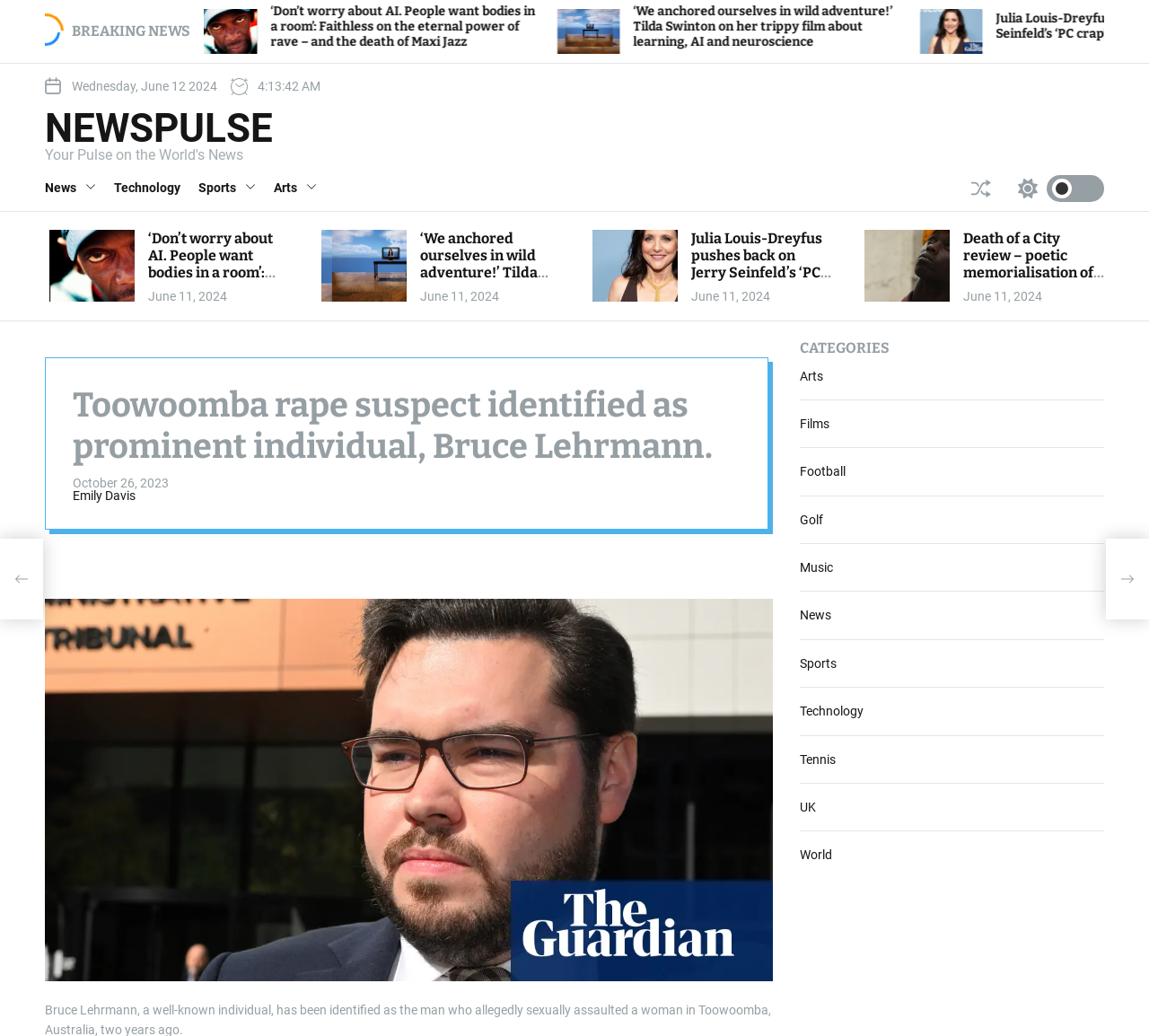What is the name of the author of the article '‘Don’t worry about AI. People want bodies in a room’: Faithless on the eternal power of rave – and the death of Maxi Jazz'?
Using the details from the image, give an elaborate explanation to answer the question.

I looked at the article element and its child elements but did not find any information about the author of the article.